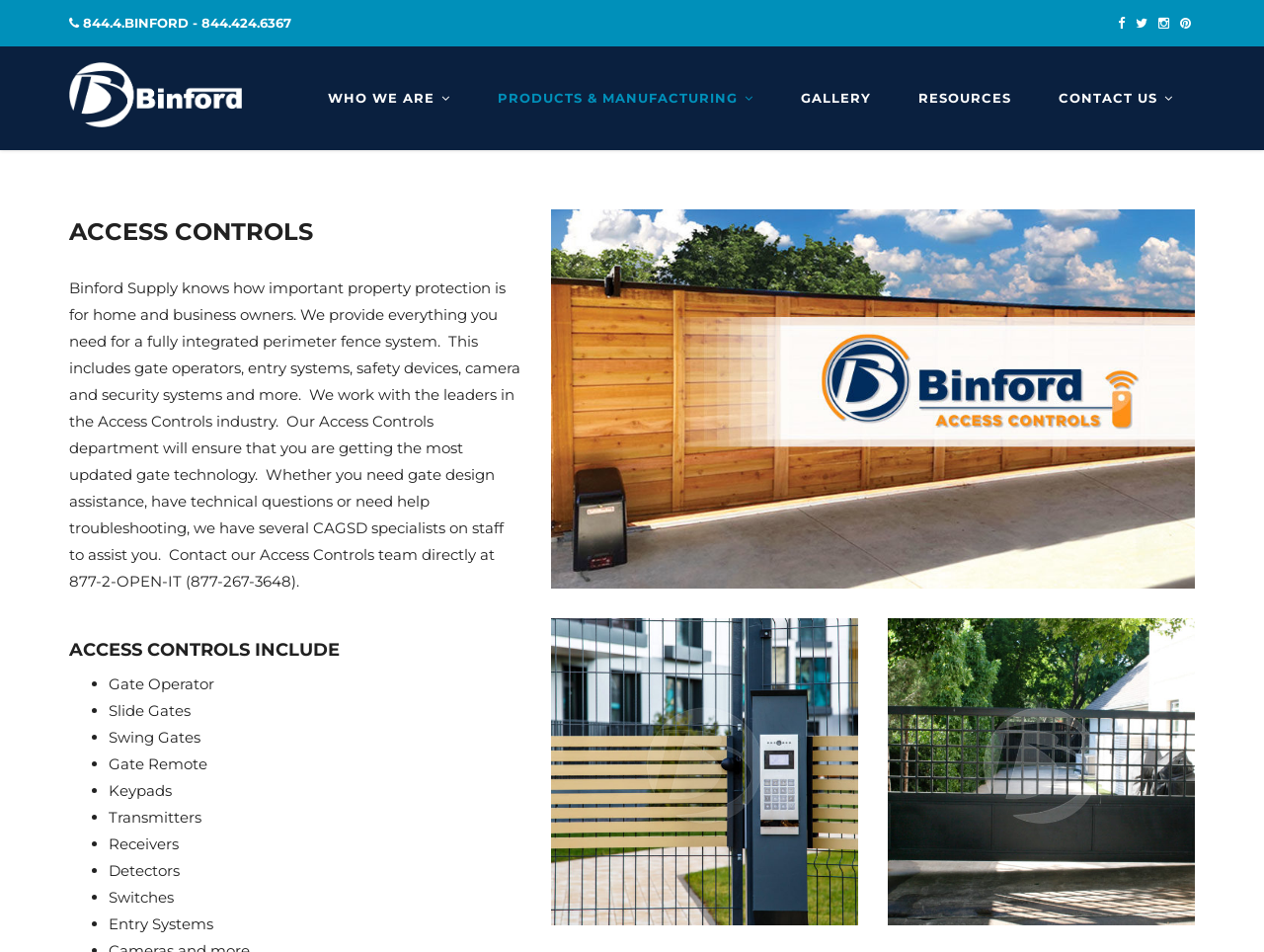What types of gates are mentioned on the webpage?
Refer to the image and provide a concise answer in one word or phrase.

Slide Gates, Swing Gates